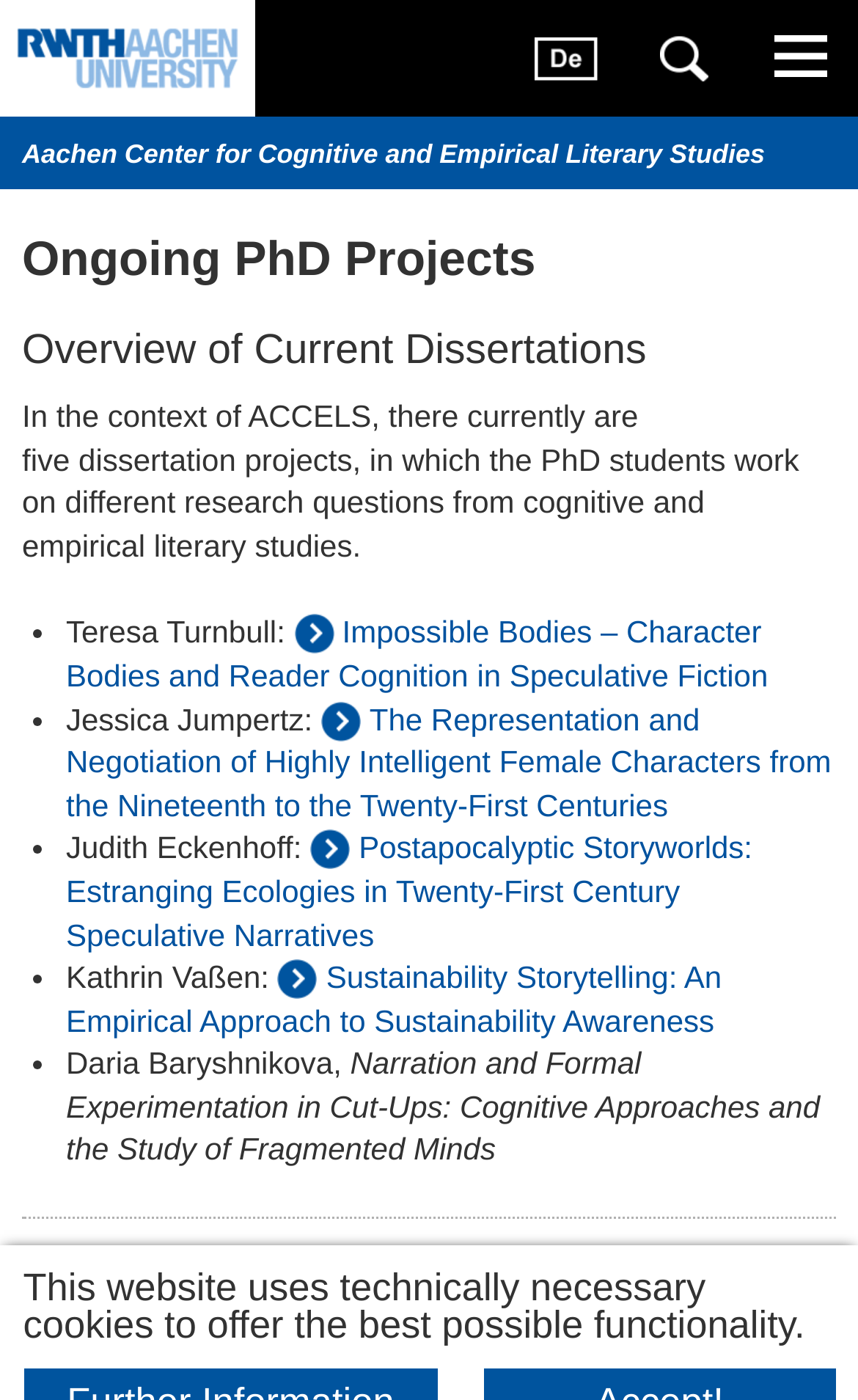Find the bounding box coordinates for the area you need to click to carry out the instruction: "check the last updated date". The coordinates should be four float numbers between 0 and 1, indicated as [left, top, right, bottom].

[0.026, 0.888, 0.431, 0.913]